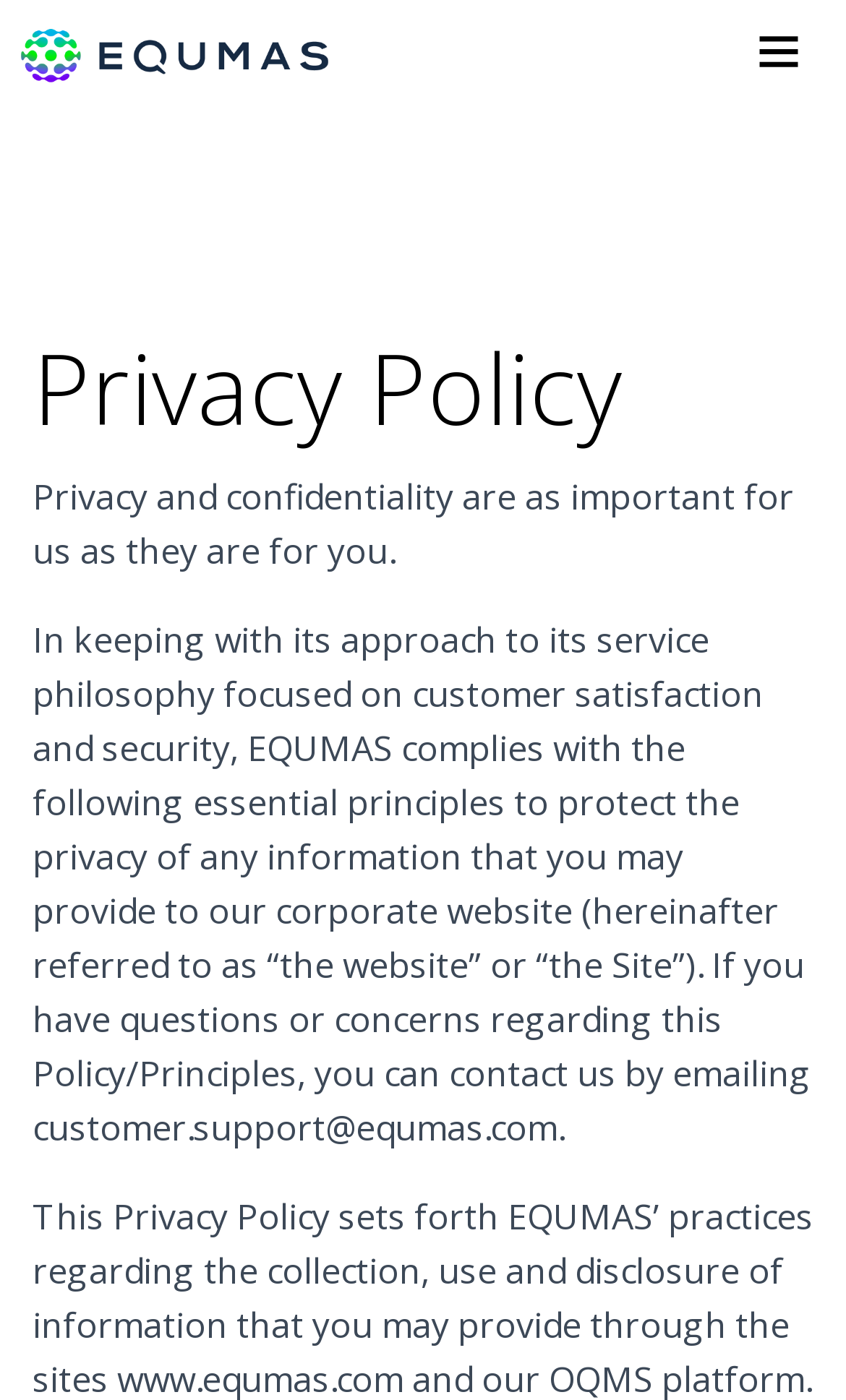Extract the bounding box of the UI element described as: "Linked In".

None